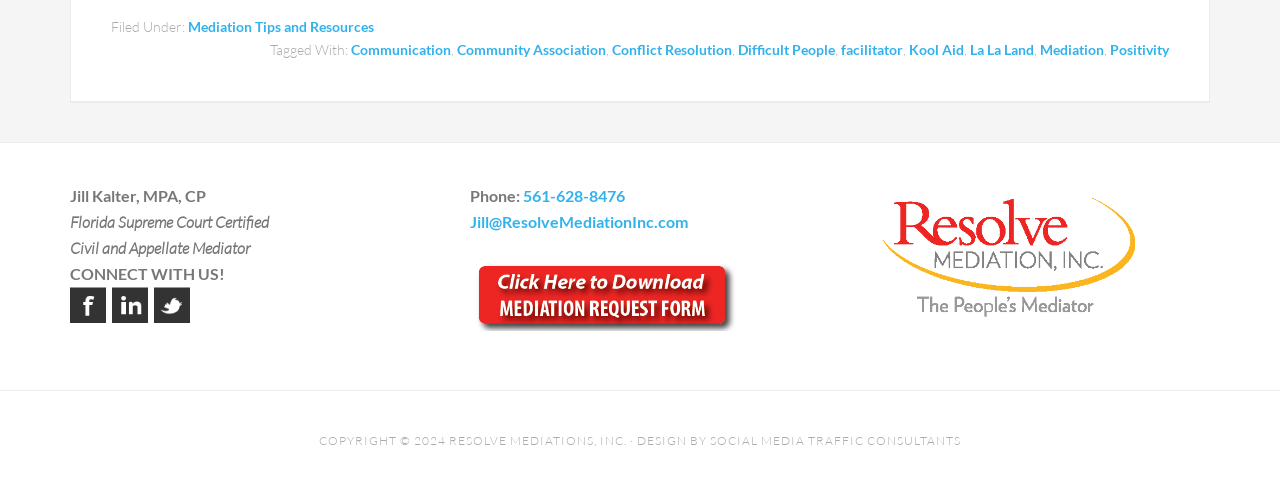Provide the bounding box coordinates of the section that needs to be clicked to accomplish the following instruction: "Call 561-628-8476."

[0.409, 0.379, 0.488, 0.418]